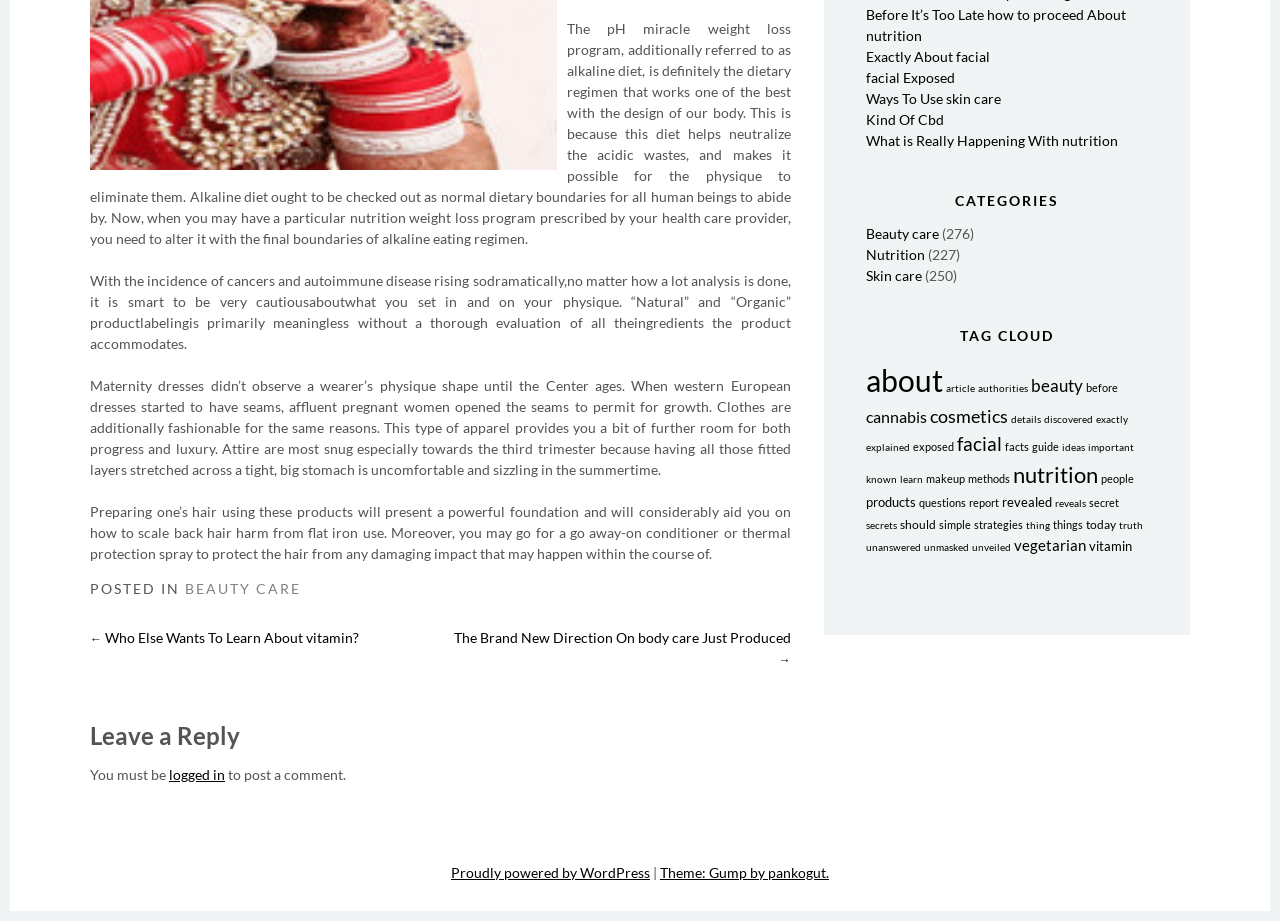Find the bounding box coordinates for the UI element that matches this description: "Theme: Gump by pankogut.".

[0.516, 0.938, 0.648, 0.957]